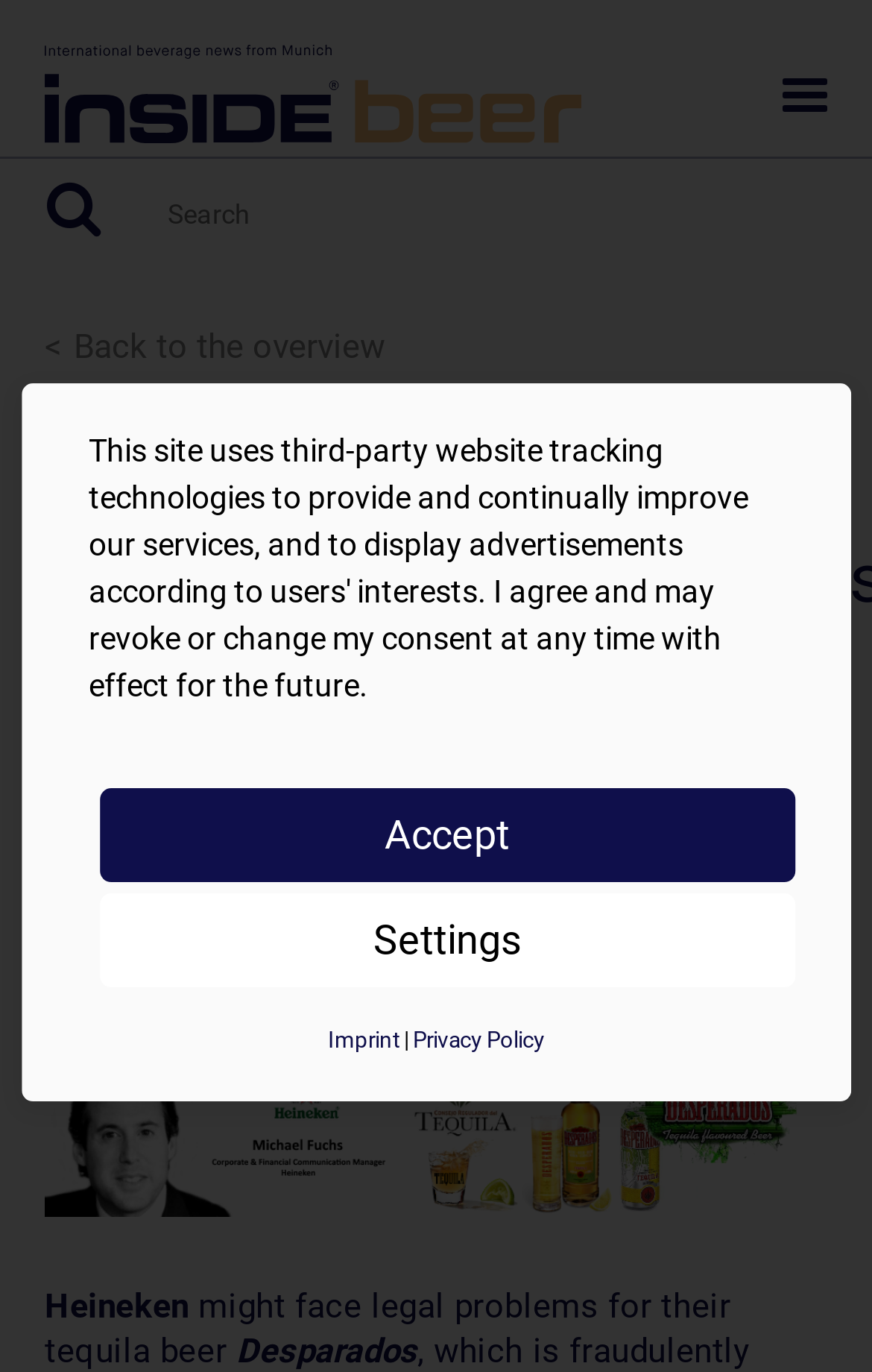Use the information in the screenshot to answer the question comprehensively: What is the purpose of the website?

The website's purpose is to provide international beverage news, which is evident from the website's name and the content of the article.